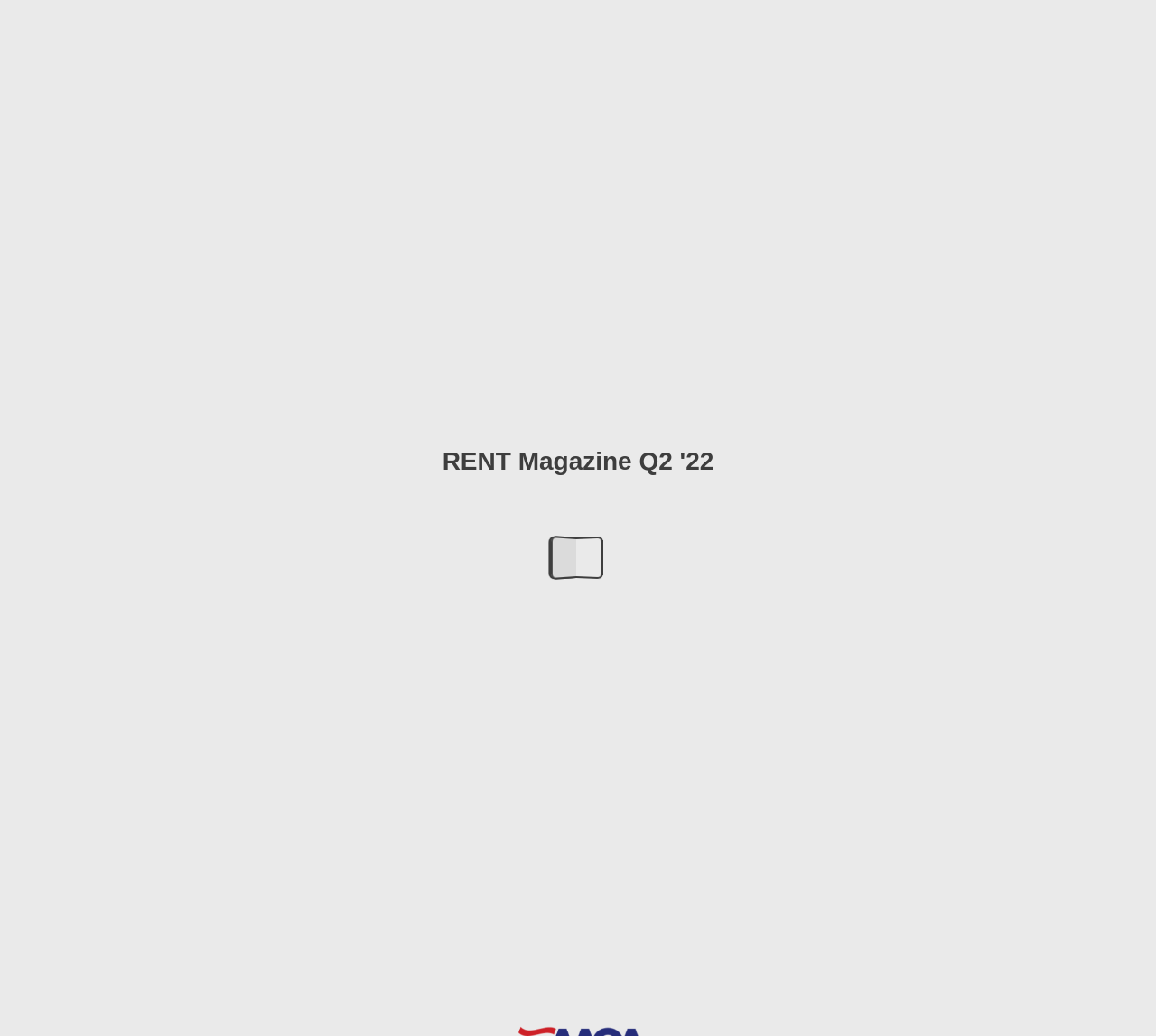Please identify the bounding box coordinates of the element I need to click to follow this instruction: "Add a note".

[0.955, 0.245, 0.973, 0.266]